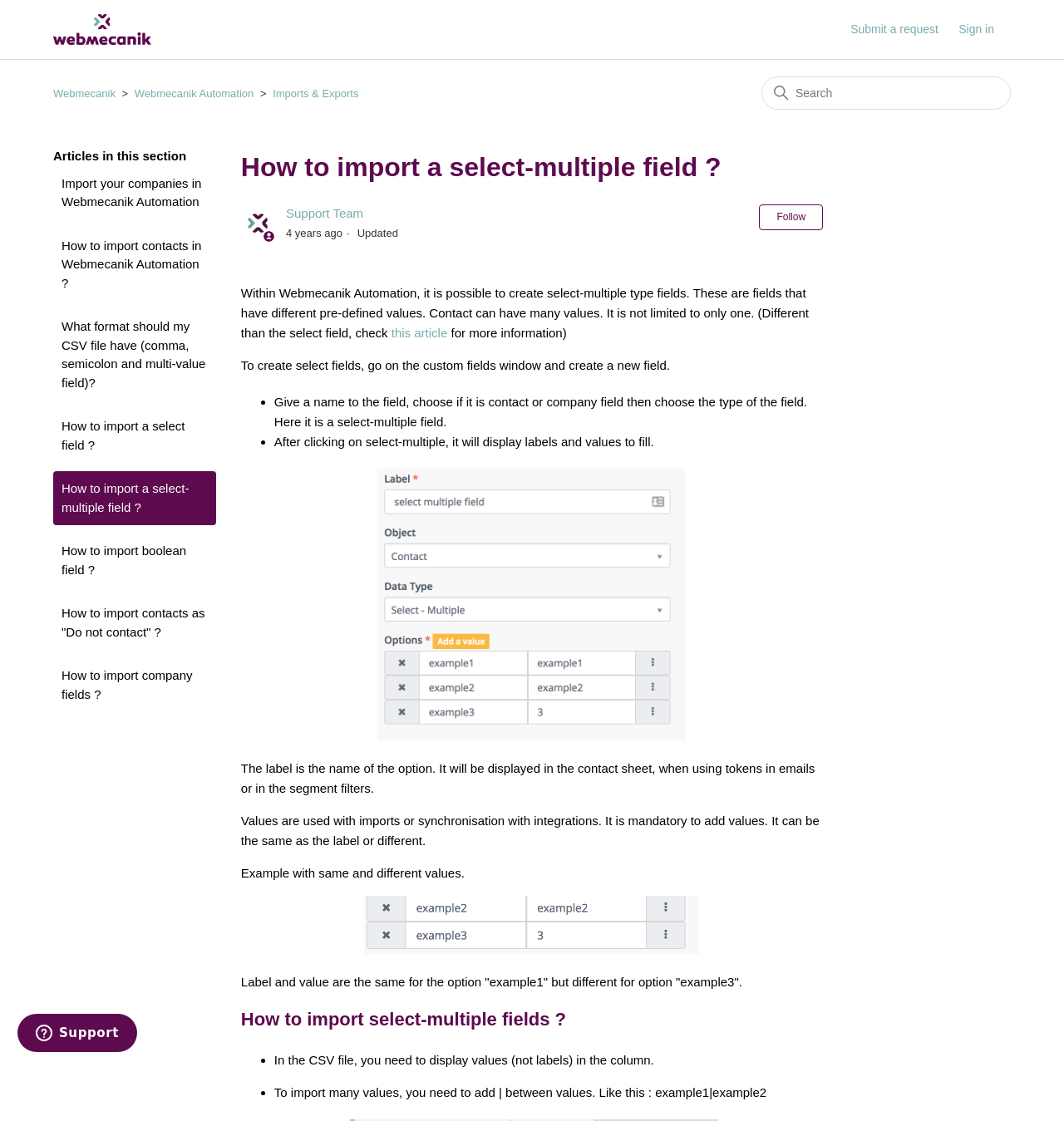Explain the webpage in detail.

This webpage is a help center article titled "How to import a select-multiple field?" within Webmecanik Automation. At the top left, there is a link to the Webmecanik Help Center home page, accompanied by an image. On the top right, there are links to "Submit a request" and a "Sign in" button.

Below the top navigation, there is a breadcrumb navigation menu with links to "Webmecanik", "Webmecanik Automation", "Imports & Exports", and a search bar. The search bar is accompanied by an image and a link to "Import your companies in Webmecanik Automation".

The main content of the page is divided into sections. The first section has a heading "How to import a select-multiple field?" and a brief introduction to select-multiple type fields. There is also a link to another article for more information.

The next section provides step-by-step instructions on how to create select-multiple fields, with bullet points and accompanying text. There are also two images in this section, one of which appears to be a screenshot of the custom fields window.

The following section explains how to import select-multiple fields, with another heading and bullet points. The text explains how to format the CSV file for import, including the use of pipes to separate multiple values.

Throughout the page, there are various links to other related articles and a "Follow Article" button. At the bottom of the page, there is an iframe that opens a widget with more information.